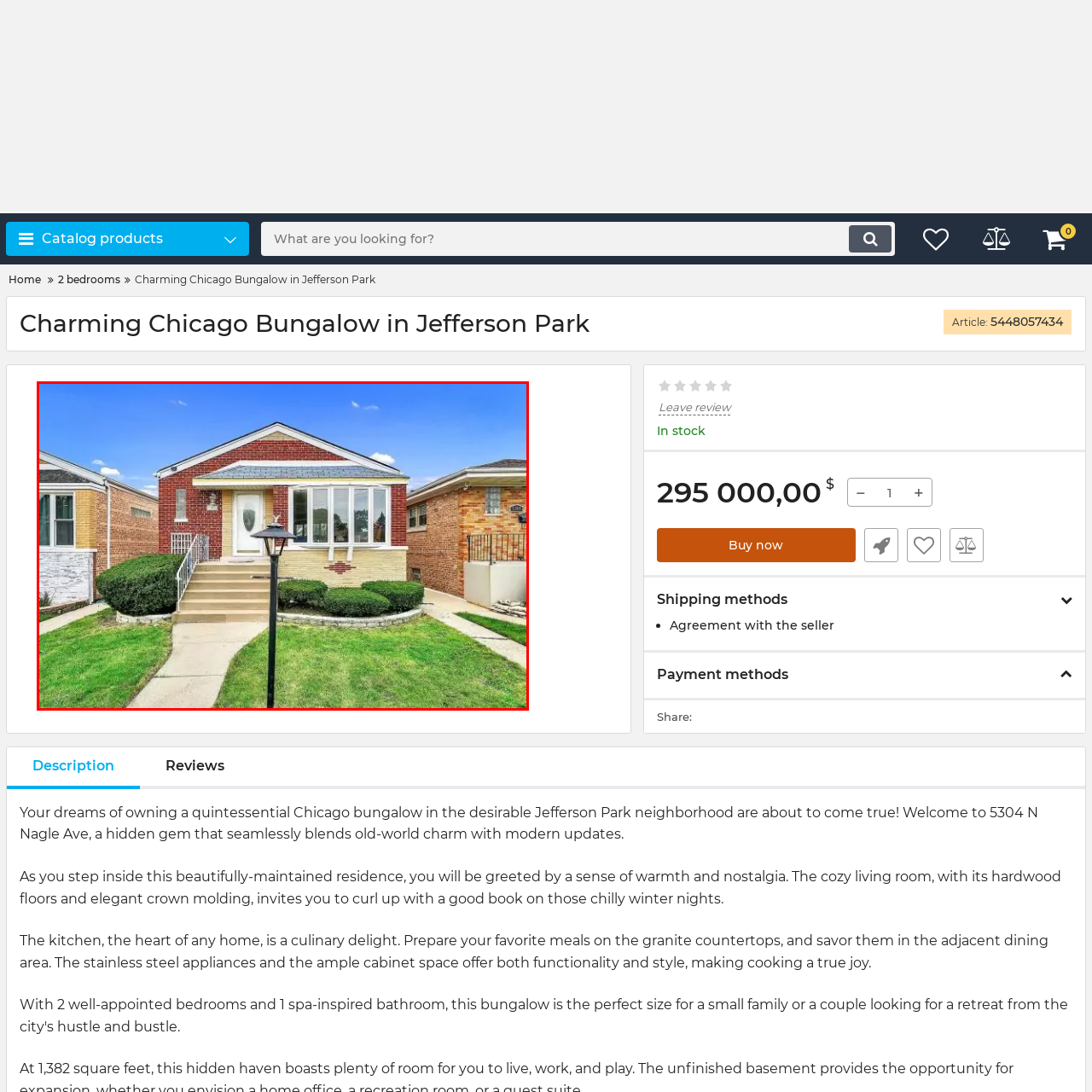Inspect the area marked by the red box and provide a short answer to the question: What is the material of the facade?

Brick